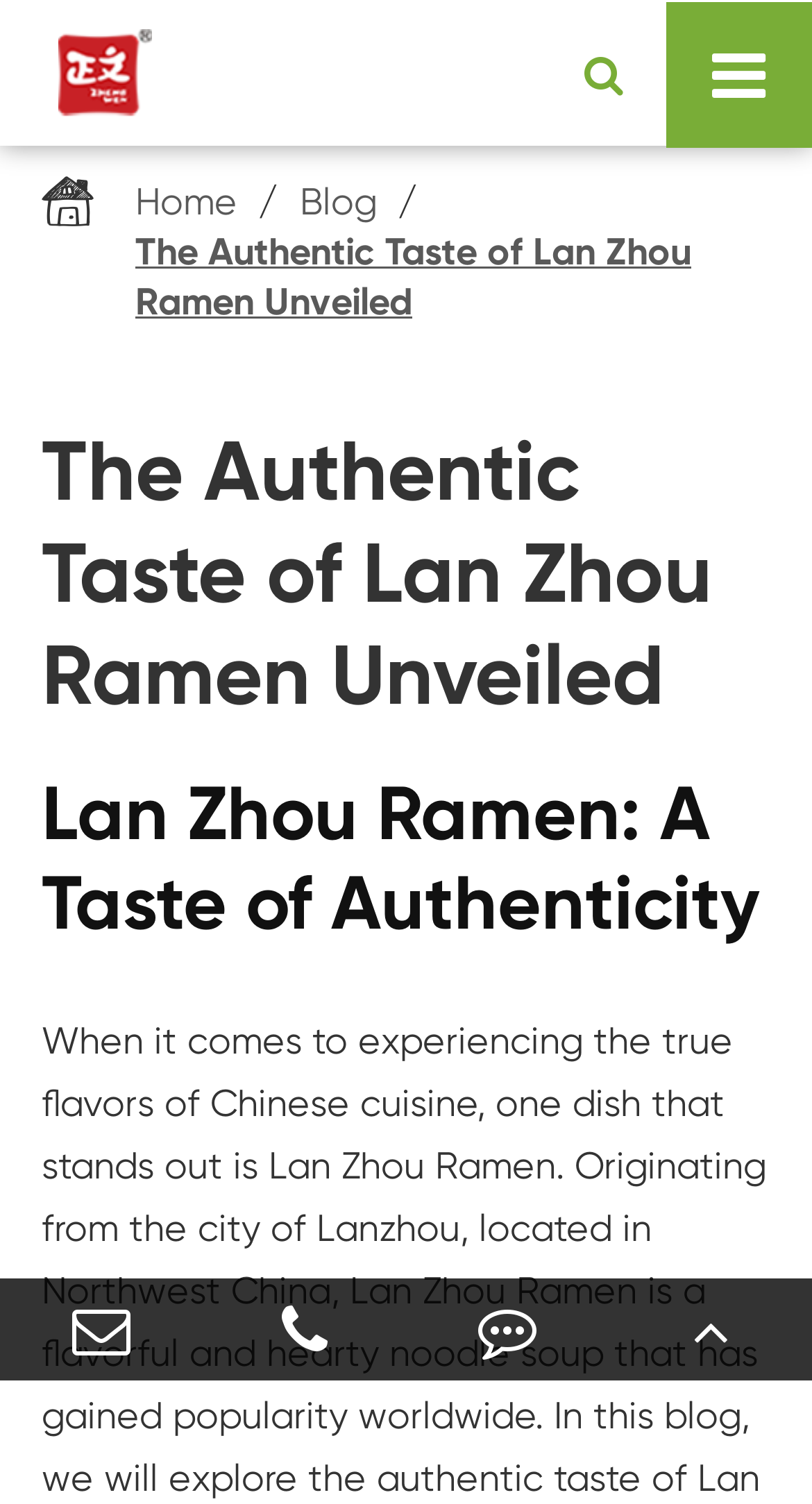Locate the bounding box of the user interface element based on this description: "parent_node: +86-13757310390 title="TEL"".

[0.25, 0.85, 0.5, 0.918]